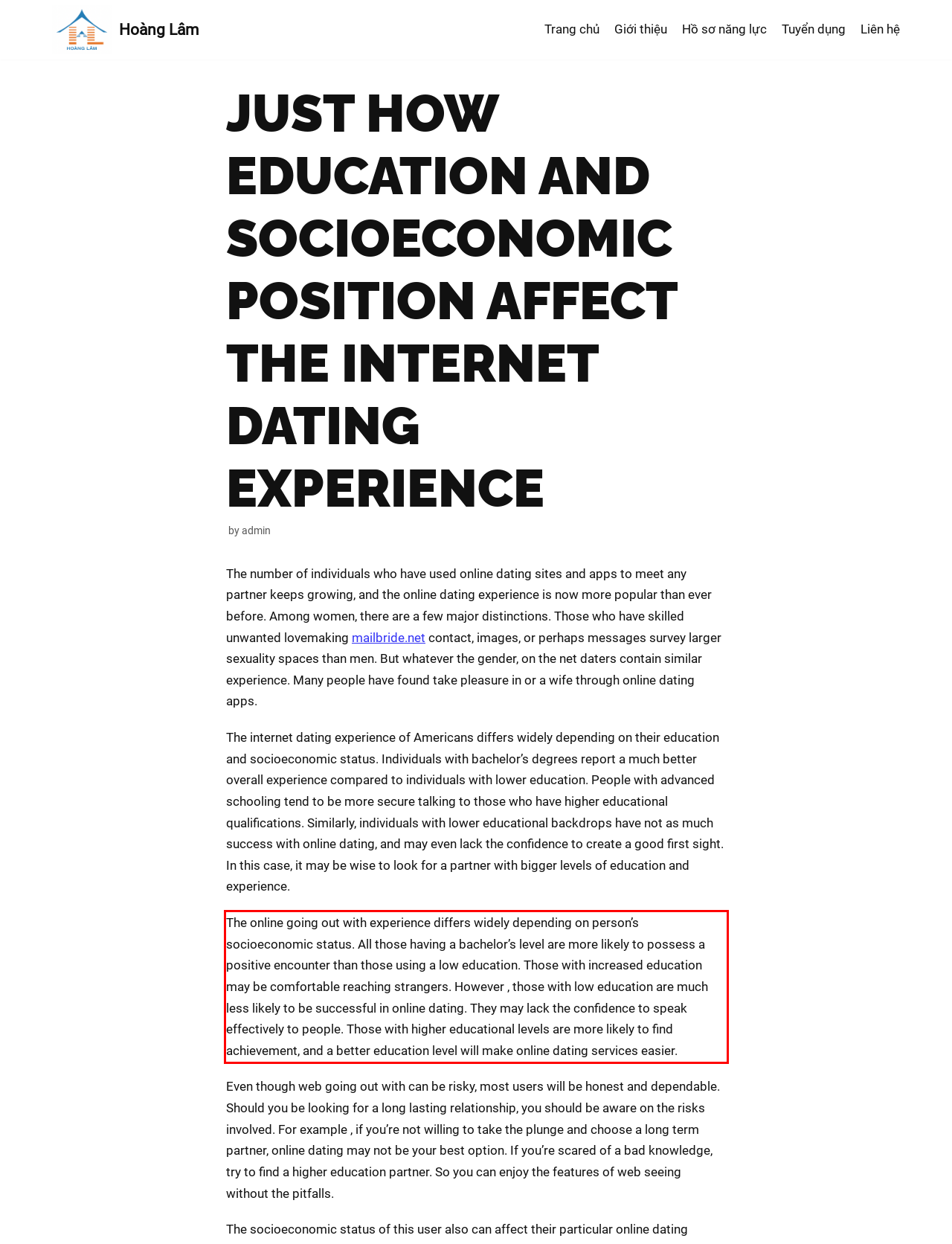You are provided with a screenshot of a webpage that includes a red bounding box. Extract and generate the text content found within the red bounding box.

The online going out with experience differs widely depending on person’s socioeconomic status. All those having a bachelor’s level are more likely to possess a positive encounter than those using a low education. Those with increased education may be comfortable reaching strangers. However , those with low education are much less likely to be successful in online dating. They may lack the confidence to speak effectively to people. Those with higher educational levels are more likely to find achievement, and a better education level will make online dating services easier.